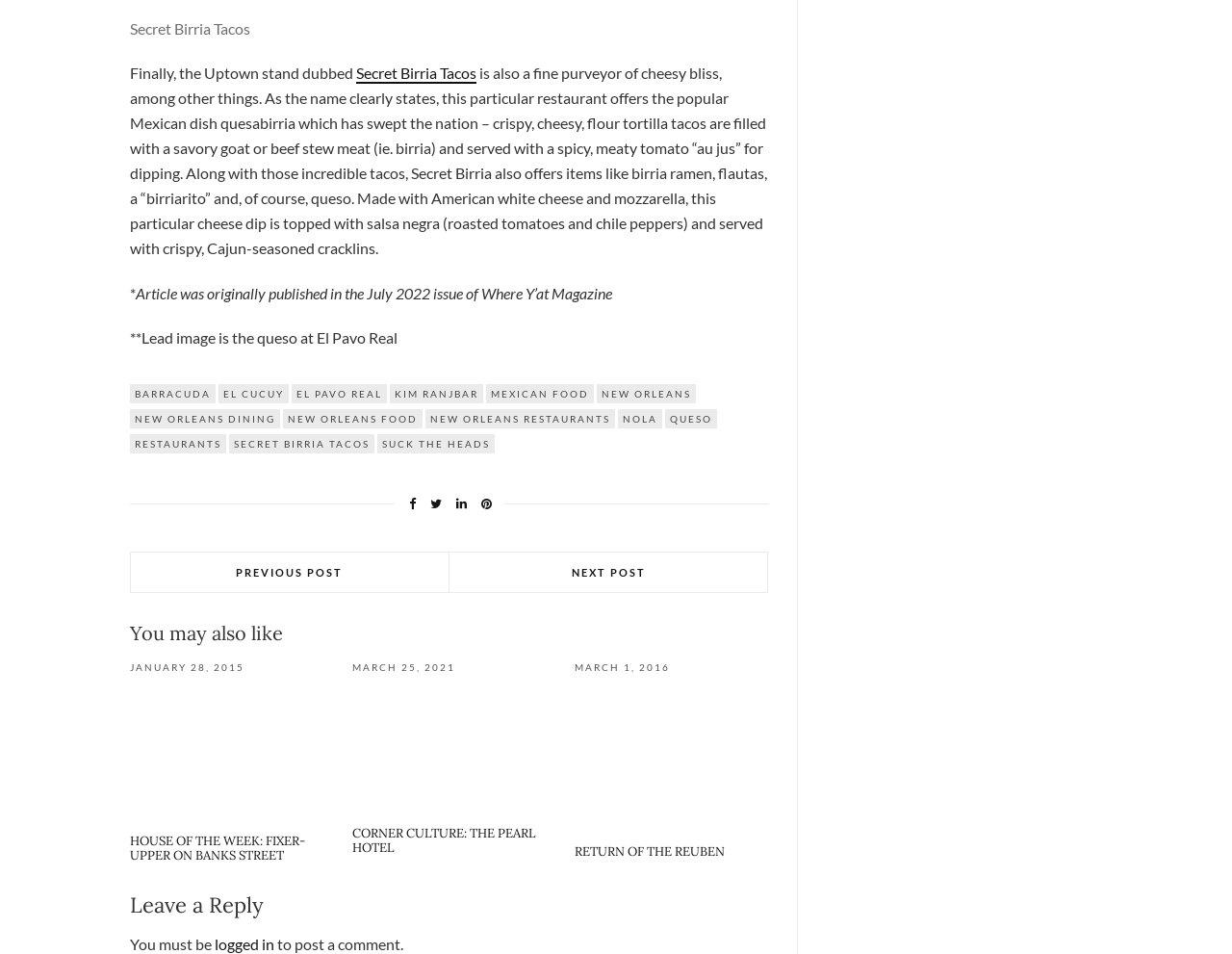What is the type of cheese used in the queso?
Using the image, provide a concise answer in one word or a short phrase.

American white cheese and mozzarella